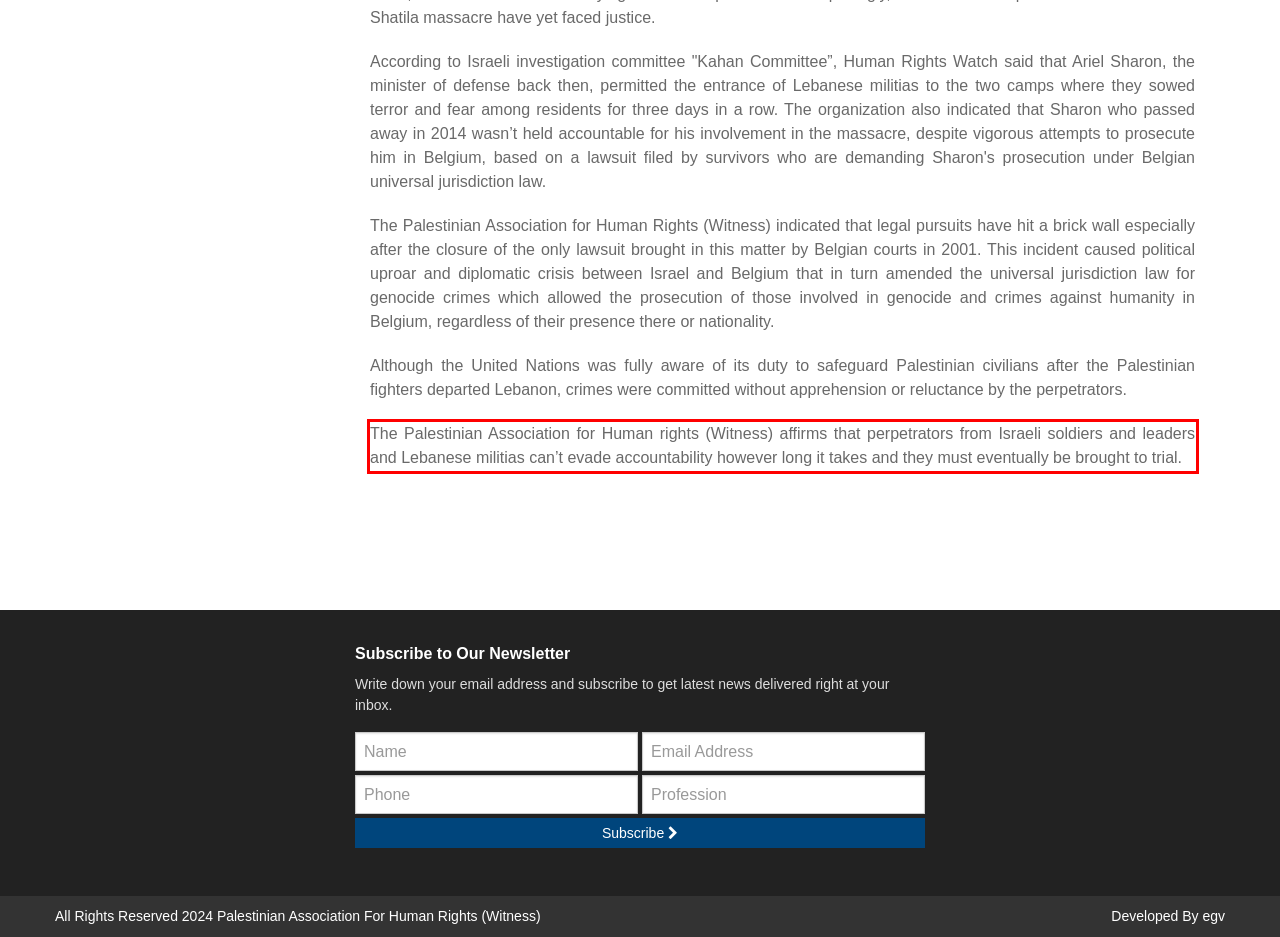Given a screenshot of a webpage containing a red rectangle bounding box, extract and provide the text content found within the red bounding box.

The Palestinian Association for Human rights (Witness) affirms that perpetrators from Israeli soldiers and leaders and Lebanese militias can’t evade accountability however long it takes and they must eventually be brought to trial.